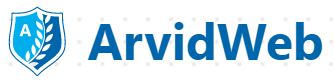Generate an in-depth description of the image.

The image features the logo of ArvidWeb, showcasing a modern and clean design. The logo incorporates a blue shield symbol, which conveys a sense of trust and security, accompanied by a stylized letter 'A' prominently displayed in the center. Surrounding the 'A' is a laurel wreath, symbolizing achievement and excellence. The name "ArvidWeb" is presented in bold blue lettering, emphasizing professionalism and reliability. This logo serves as a visual representation of the brand's commitment to providing a trustworthy online experience.